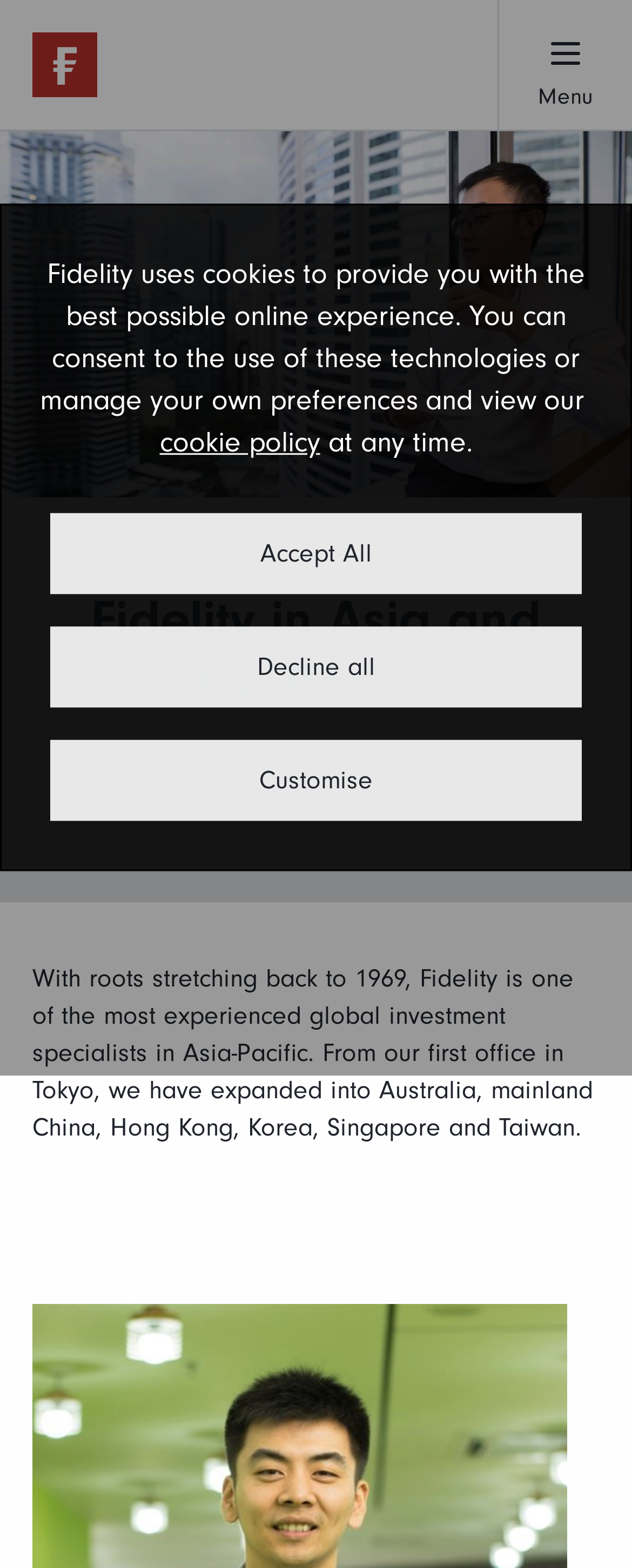Identify the bounding box coordinates for the element you need to click to achieve the following task: "View Our locations". The coordinates must be four float values ranging from 0 to 1, formatted as [left, top, right, bottom].

[0.0, 0.358, 0.554, 0.417]